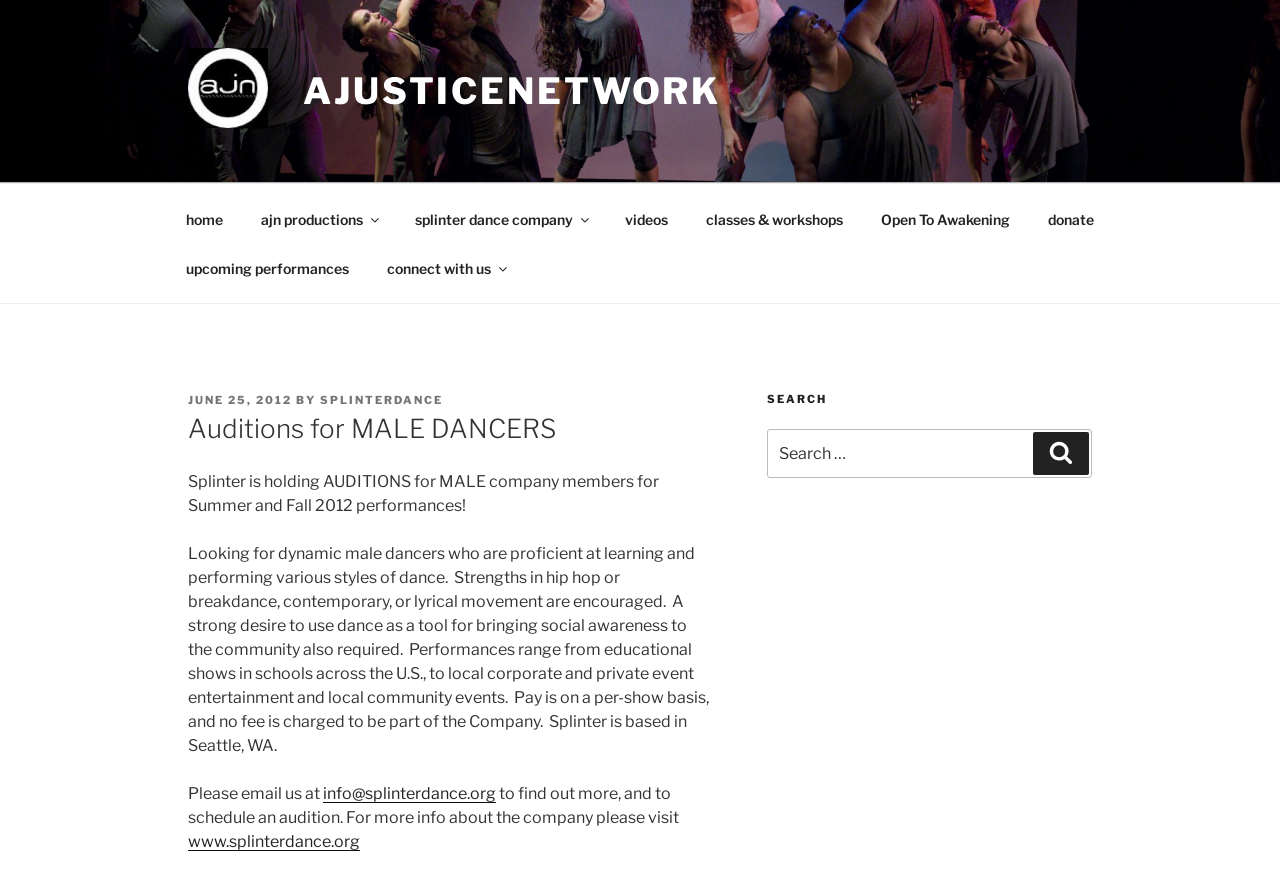Identify the bounding box for the described UI element. Provide the coordinates in (top-left x, top-left y, bottom-right x, bottom-right y) format with values ranging from 0 to 1: Open To Awakening

[0.674, 0.223, 0.802, 0.279]